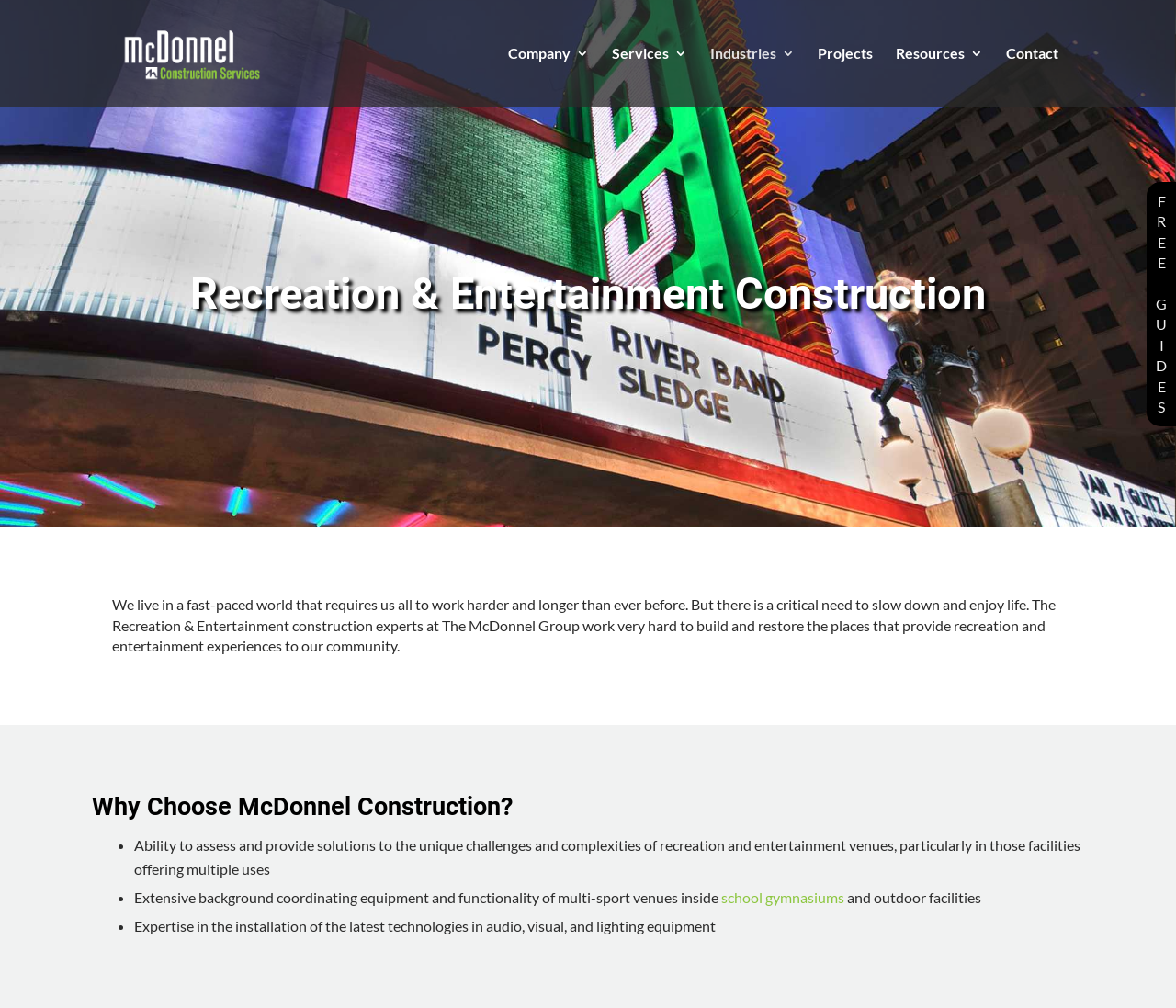Locate the bounding box coordinates of the element I should click to achieve the following instruction: "Visit the projects page".

[0.695, 0.046, 0.742, 0.106]